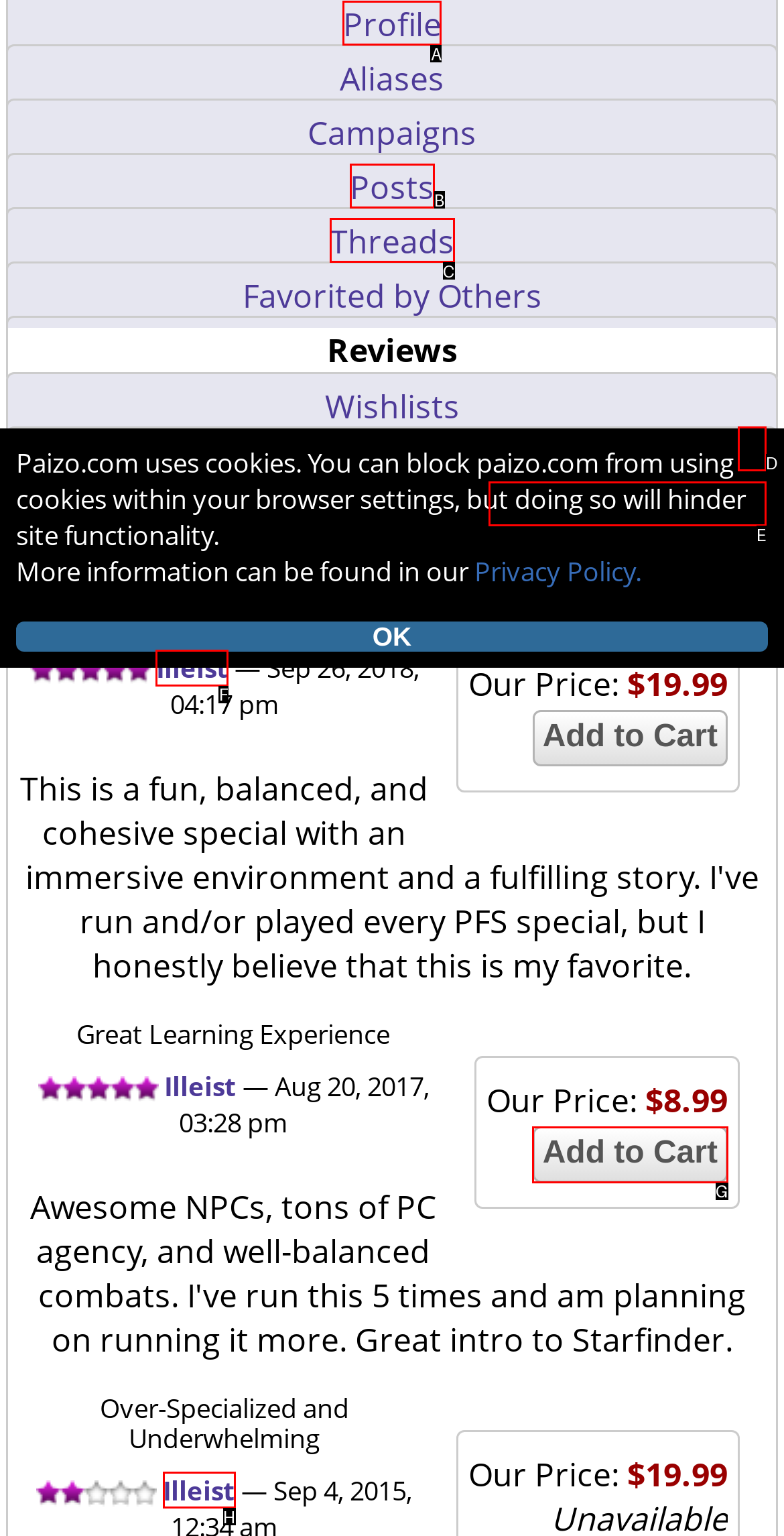With the provided description: Navigation Menu, select the most suitable HTML element. Respond with the letter of the selected option.

None